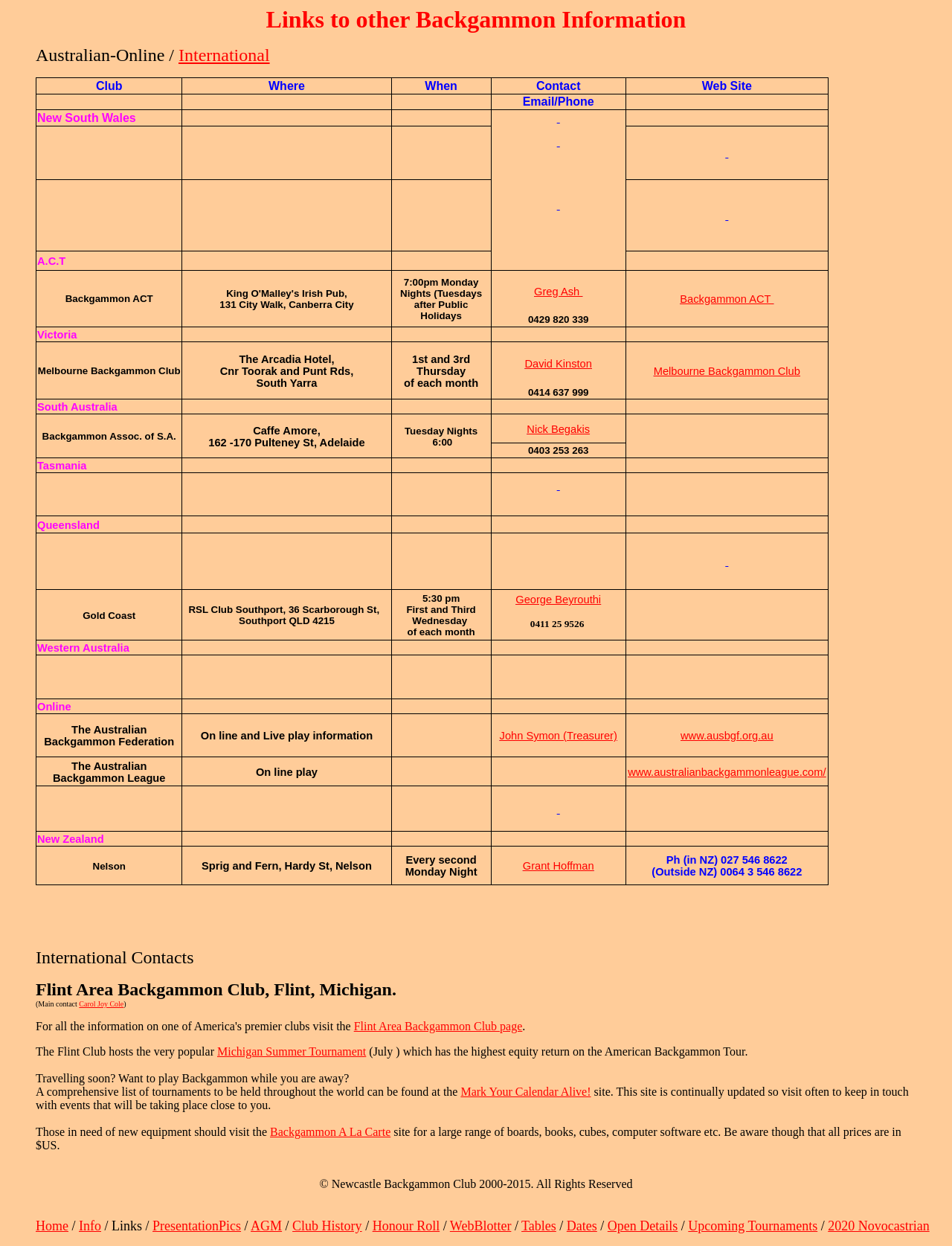Respond with a single word or phrase:
What is the title of the webpage?

Links to other Backgammon Information